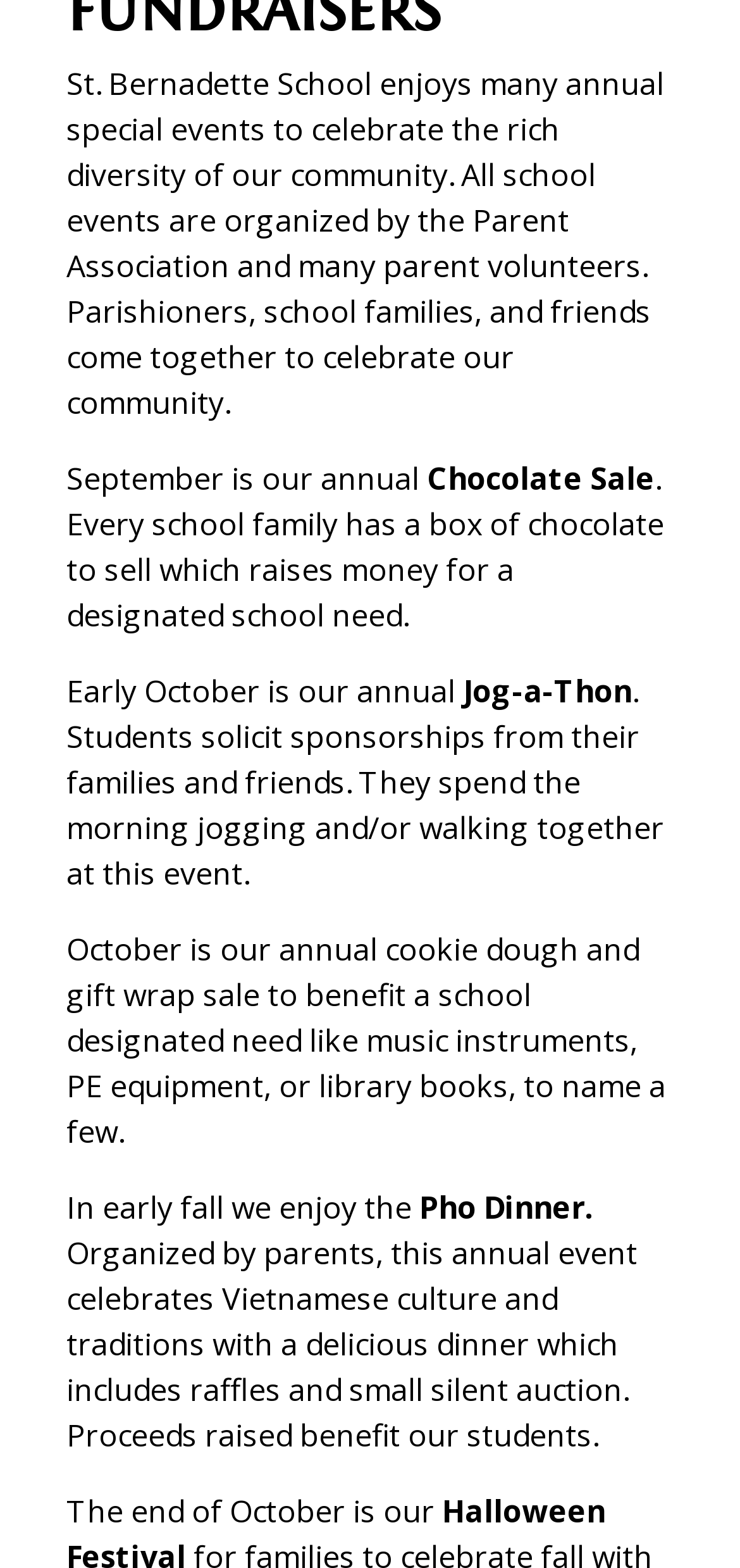Given the description of a UI element: "Calendar", identify the bounding box coordinates of the matching element in the webpage screenshot.

[0.0, 0.393, 0.628, 0.44]